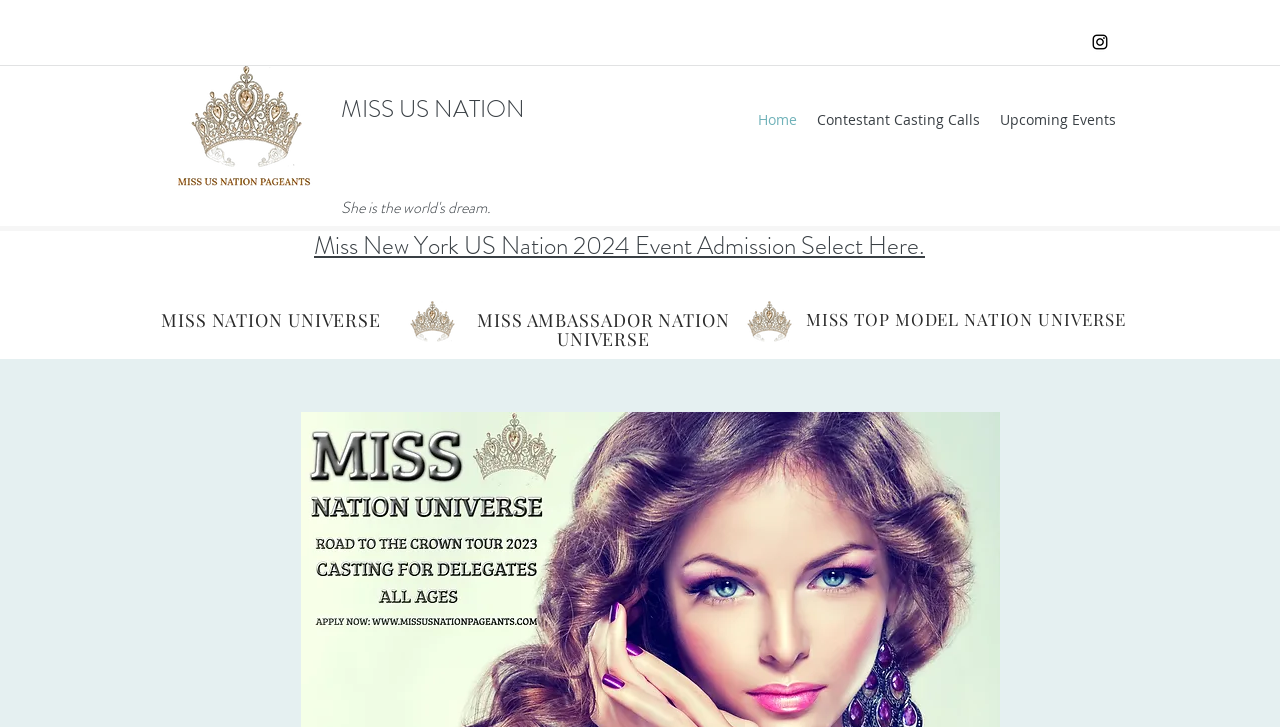Describe every aspect of the webpage comprehensively.

The webpage is about Miss US Nation, a beauty pageant organization. At the top right corner, there is a social bar with an Instagram link, accompanied by an Instagram icon. Below the social bar, there is a logo image of Miss US Nation. 

The main content of the webpage is divided into two sections. On the left side, there are three headings: "MISS US NATION", "She is the world's dream.", and a series of titles related to different beauty pageants, including "MISS NATION UNIVERSE", "MISS AMBASSADOR NATION UNIVERSE", and "MISS TOP MODEL NATION UNIVERSE". Each of these headings is accompanied by an image.

On the right side, there is a navigation menu with three links: "Home", "Contestant Casting Calls", and "Upcoming Events". Below the navigation menu, there is a prominent heading "Miss New York US Nation 2024 Event Admission Select Here." with a link to select event admission.

There are two regions on the webpage, "Home: Welcome" and "Home: Homepage_about", which likely contain the main content of the webpage.